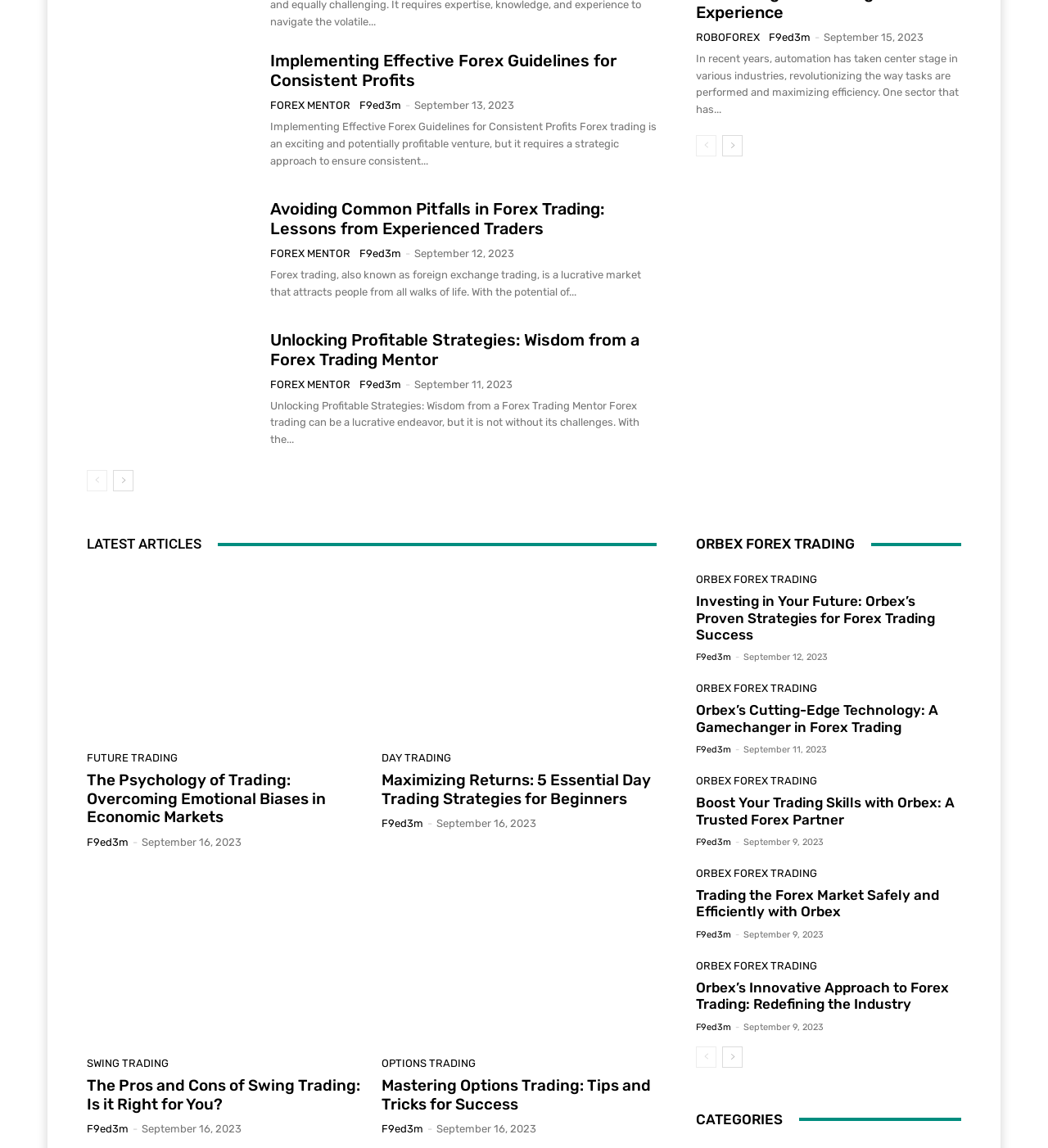Given the webpage screenshot and the description, determine the bounding box coordinates (top-left x, top-left y, bottom-right x, bottom-right y) that define the location of the UI element matching this description: George Graham's Home Page

None